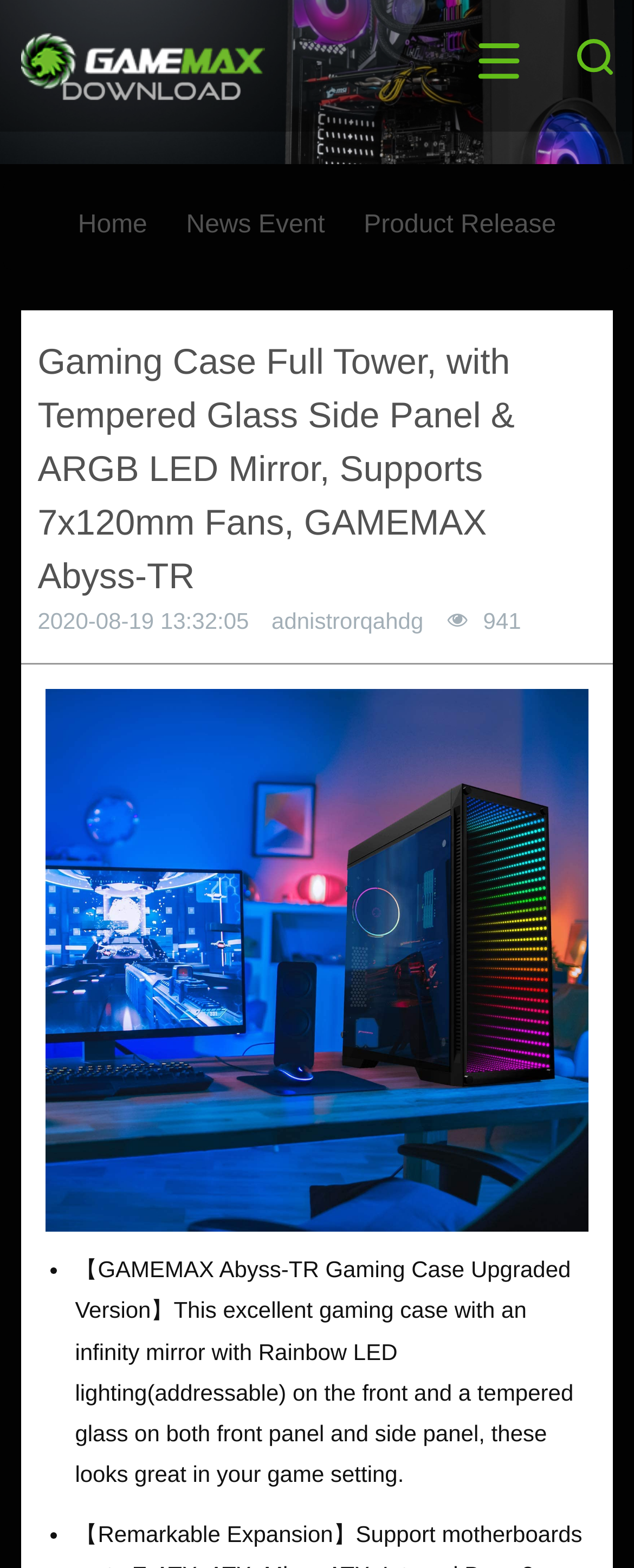Provide a thorough summary of the webpage.

The webpage is about the GameMax Abyss-TR Gaming Case, an upgraded version with advanced features. At the top left, there is a link to GameMax, accompanied by a small image of the GameMax logo. On the top right, there is another link with a small image, but the text is not specified. Below these links, there is a larger image that takes up most of the width of the page.

The main content of the page is divided into sections. On the left, there are three links: "Home", "News Event", and "Product Release". To the right of these links, there is a heading that describes the gaming case, mentioning its features such as tempered glass side panels and ARGB LED mirror. Below the heading, there are three lines of text, including the date "2020-08-19 13:32:05", a username "adnistrorqahdg", and a number "941".

Below these lines of text, there is a large image of the GameMax logo, taking up most of the width of the page. Underneath the image, there is a list with two items, each marked with a bullet point. The first item describes the gaming case in detail, mentioning its features such as infinity mirror, Rainbow LED lighting, and tempered glass panels.